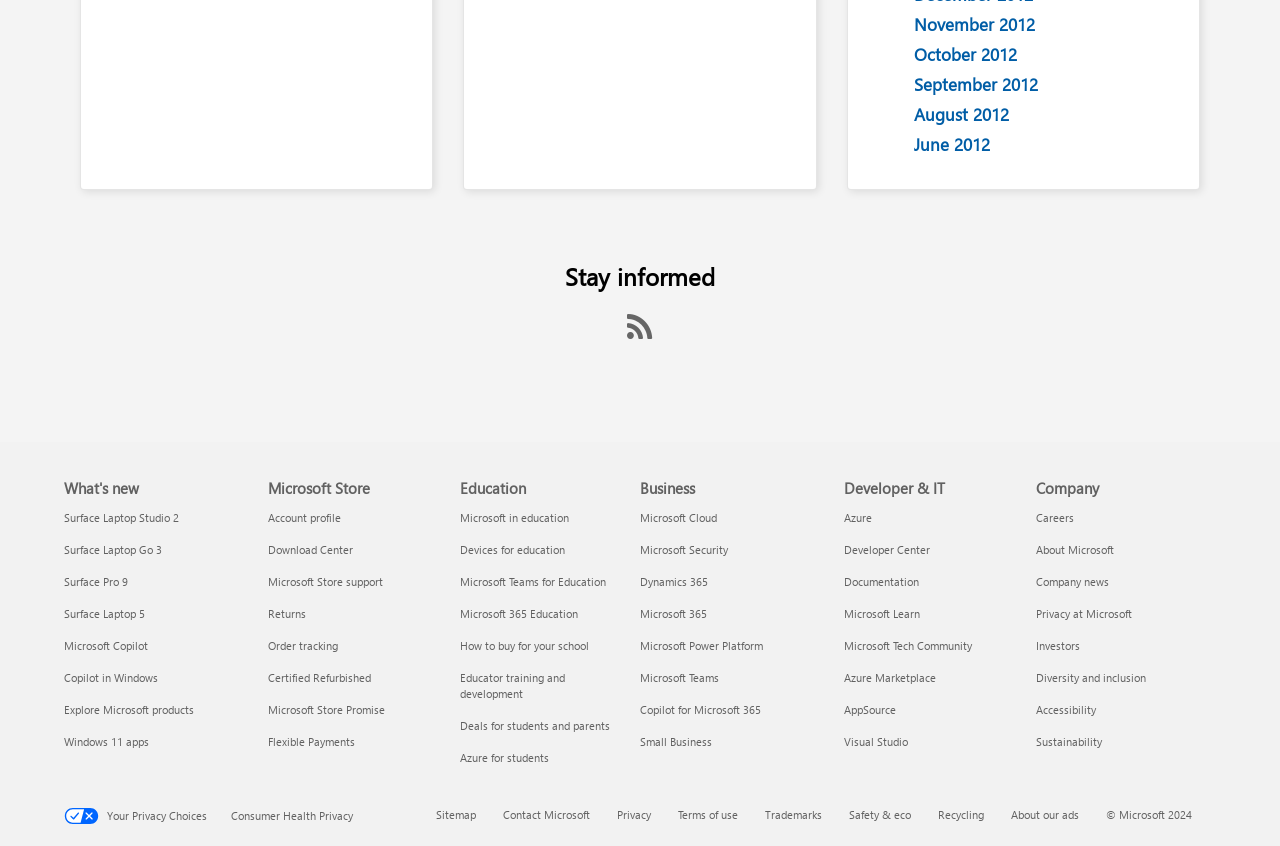Can you determine the bounding box coordinates of the area that needs to be clicked to fulfill the following instruction: "View Microsoft in education"?

[0.359, 0.602, 0.445, 0.62]